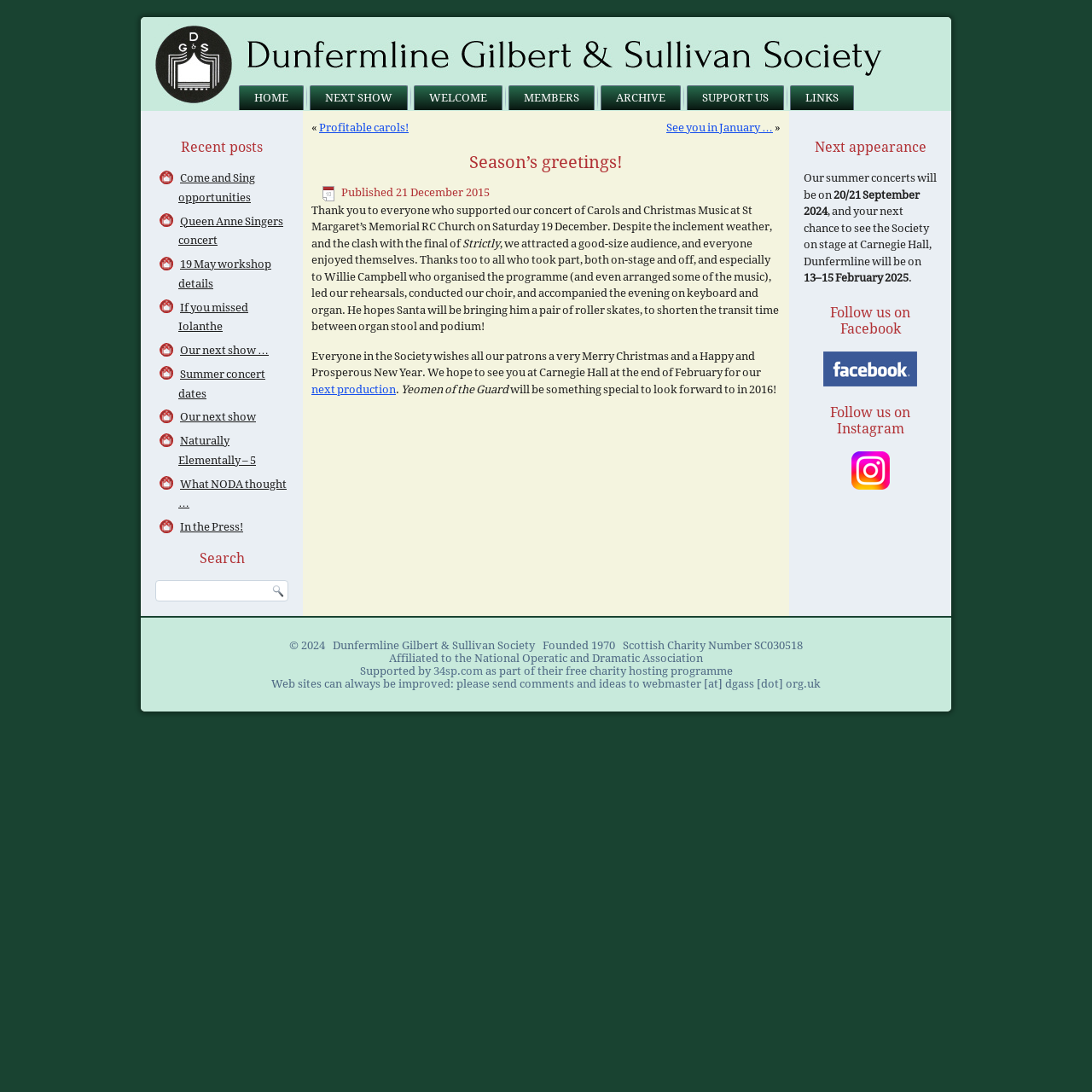What is the date of the concert mentioned in the article?
Please provide an in-depth and detailed response to the question.

By reading the article, I found that the concert of Carols and Christmas Music was held on Saturday 19 December, as mentioned in the text 'Thank you to everyone who supported our concert of Carols and Christmas Music at St Margaret’s Memorial RC Church on Saturday 19 December.'